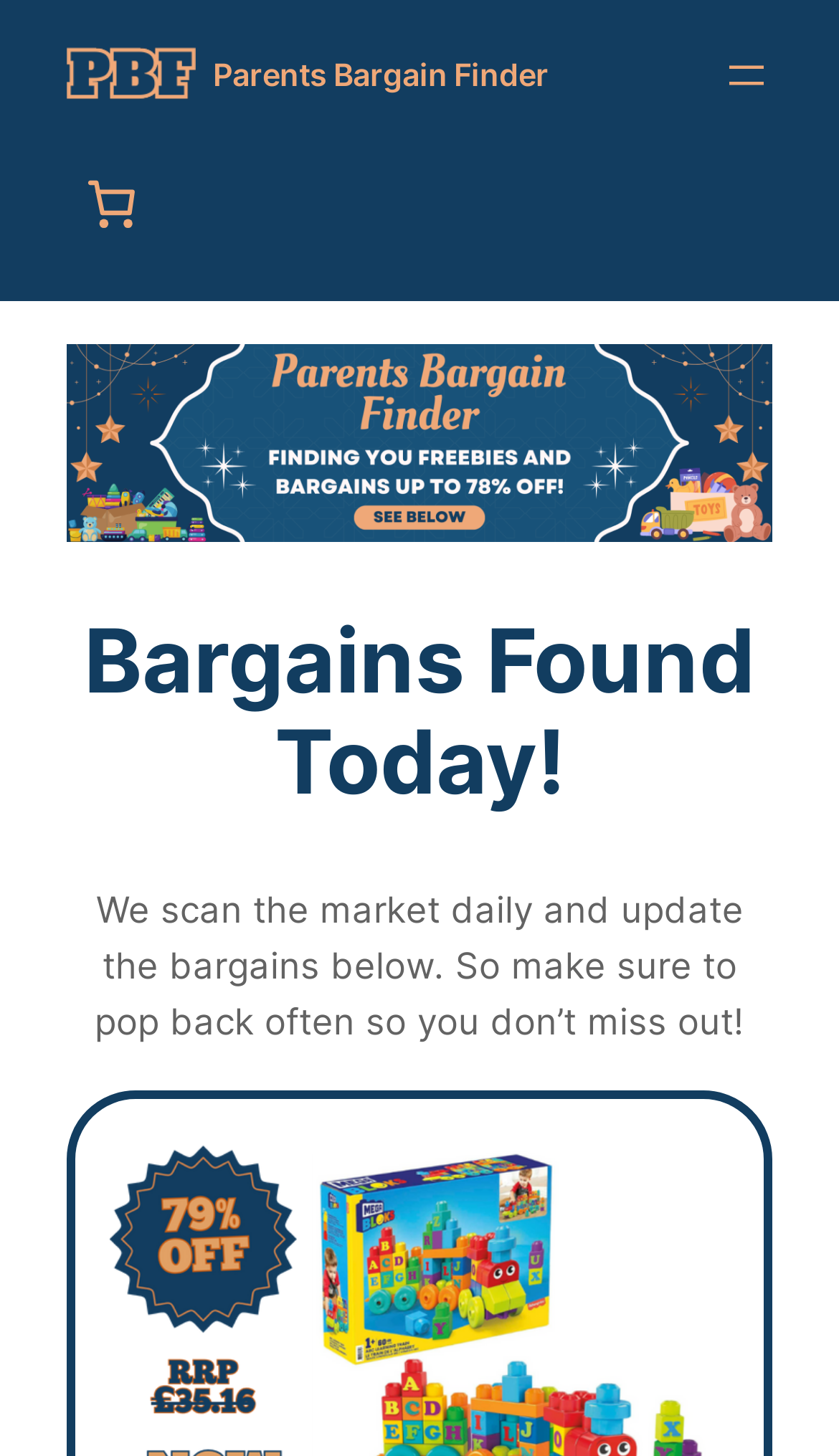Answer the question below using just one word or a short phrase: 
What is the theme of the bargains found on the website?

Mega Bloks ABC Alphabet Train